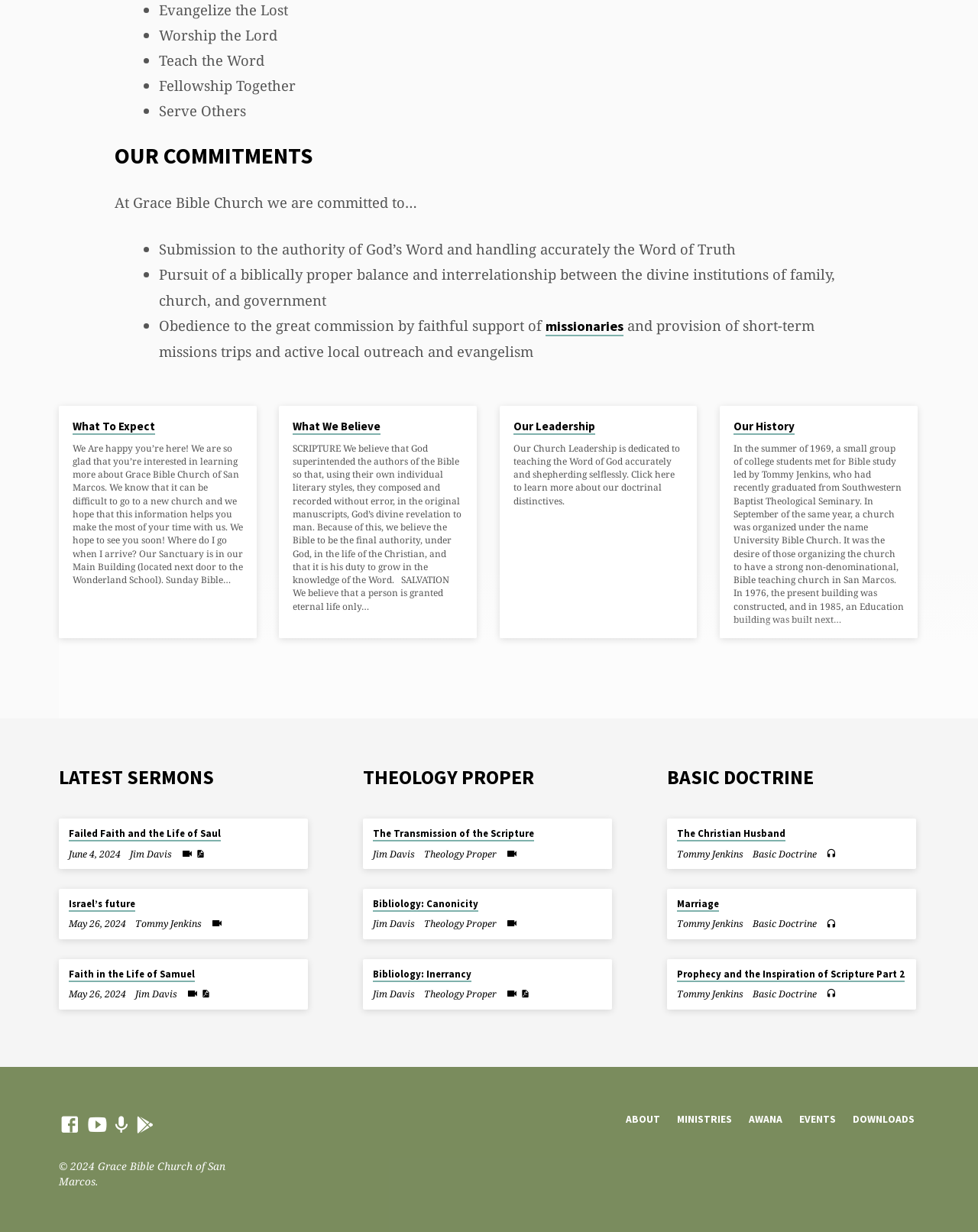Answer the following inquiry with a single word or phrase:
How many links are there under 'THEOLOGY PROPER'?

6